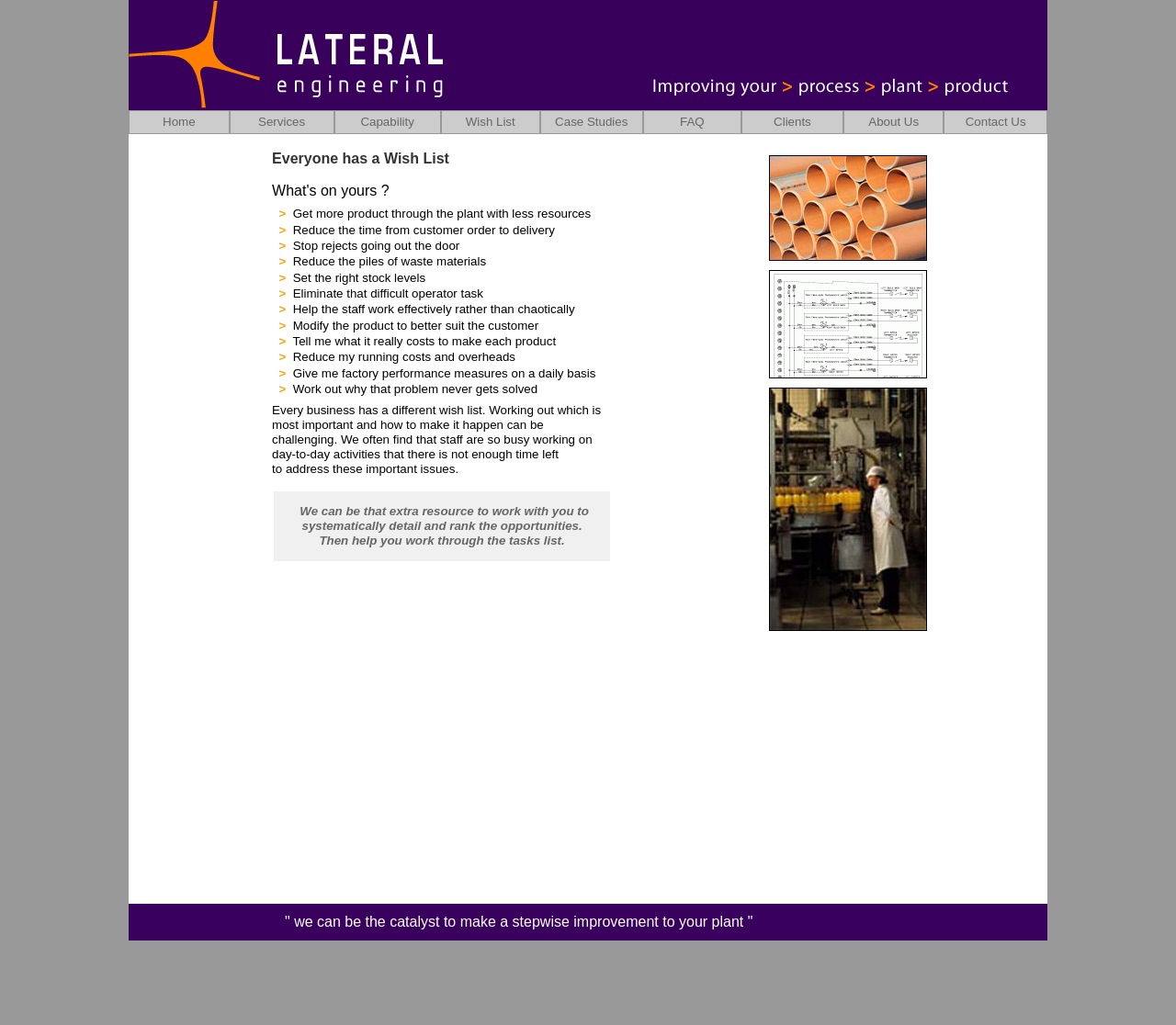What is the role of the company in achieving the wishes?
Make sure to answer the question with a detailed and comprehensive explanation.

The role of the company is inferred from the content of the webpage, which mentions that the company can be an extra resource to work with manufacturers to systematically detail and rank the opportunities and help them work through the tasks list.